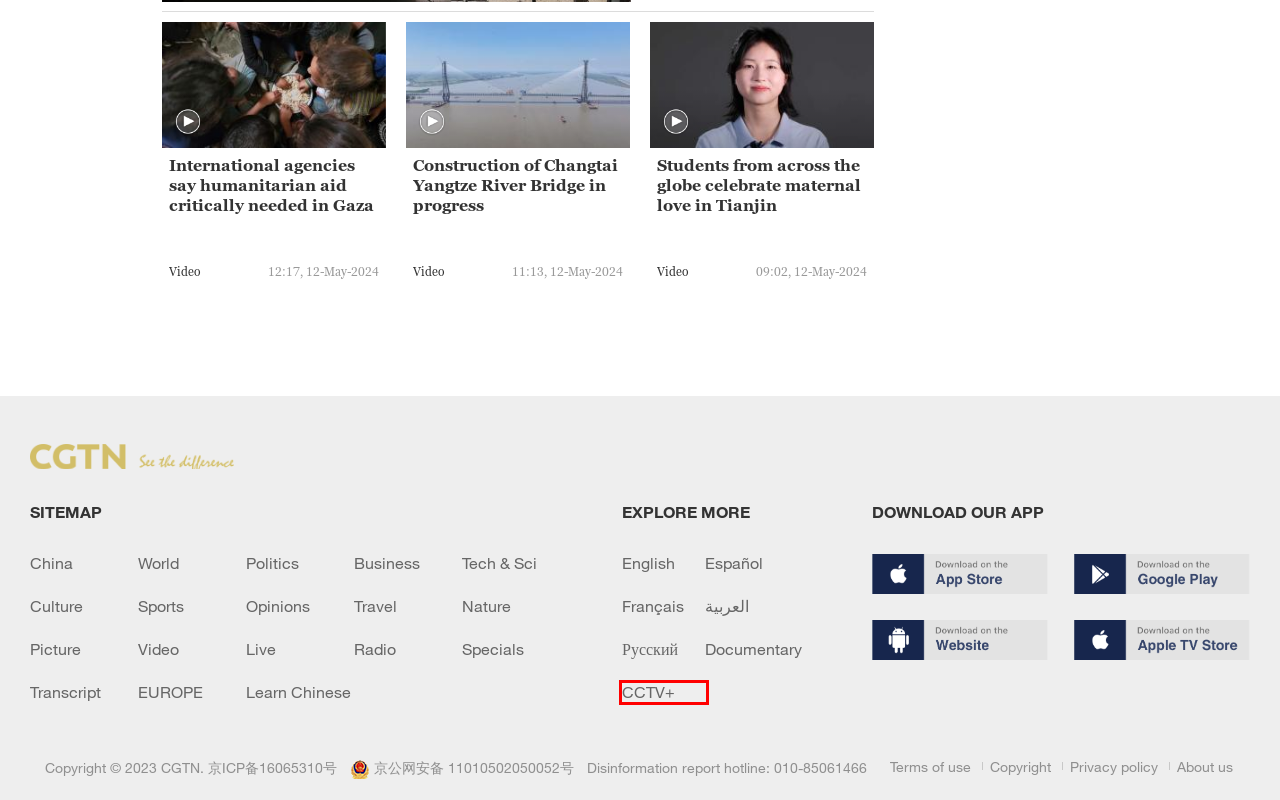Given a screenshot of a webpage with a red bounding box around a UI element, please identify the most appropriate webpage description that matches the new webpage after you click on the element. Here are the candidates:
A. CGTN
B. HOME-Global International Video Agency
C. Chinese Master
D. 全国互联网安全管理平台
E. Europe - All The Latest News | CGTN
F. Construction of Changtai Yangtze River Bridge in progress - CGTN
G. International agencies say humanitarian aid critically needed in Gaza - CGTN
H. Students from across the globe celebrate maternal love in Tianjin - CGTN

B